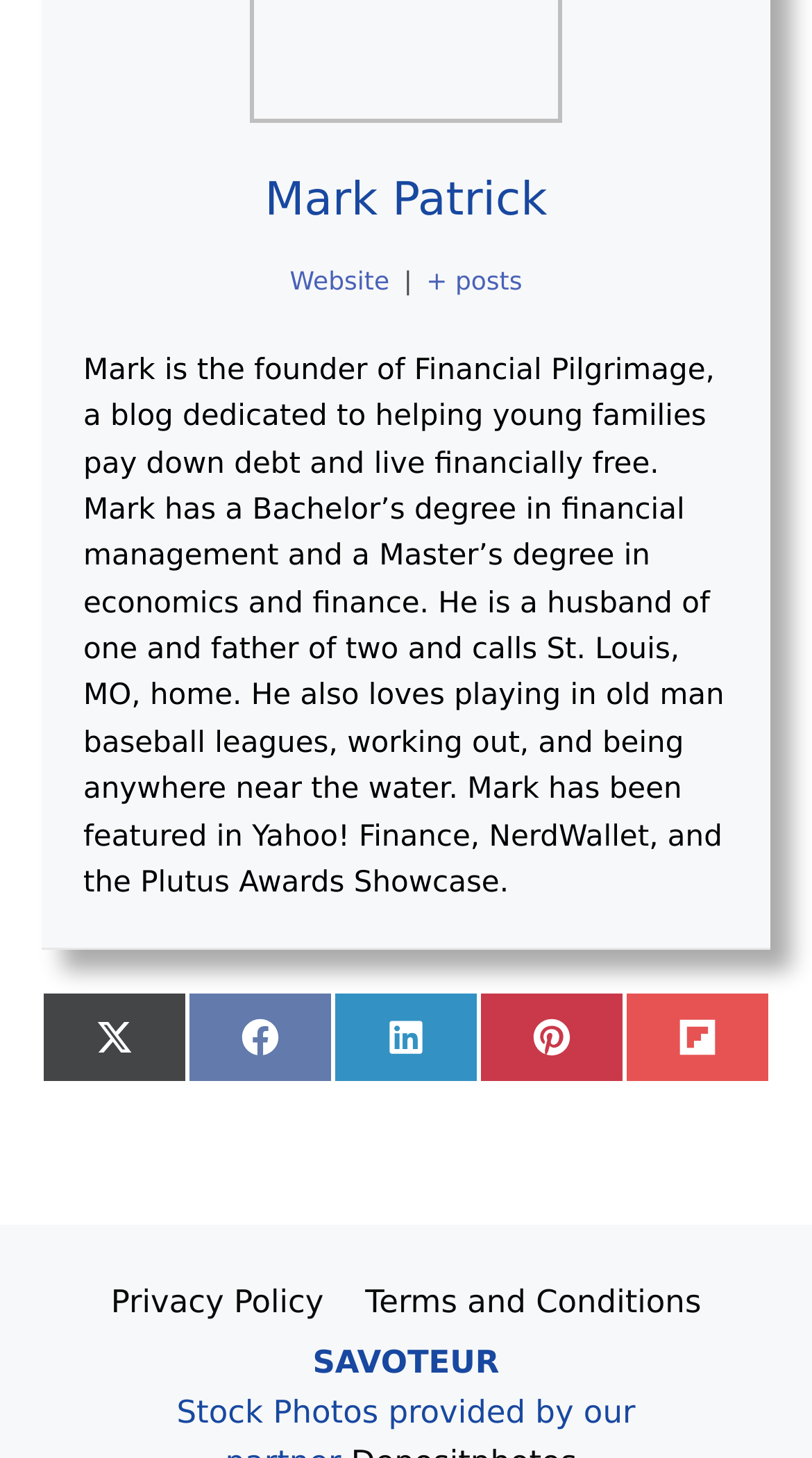Based on the element description: "Mark Patrick", identify the UI element and provide its bounding box coordinates. Use four float numbers between 0 and 1, [left, top, right, bottom].

[0.326, 0.12, 0.674, 0.156]